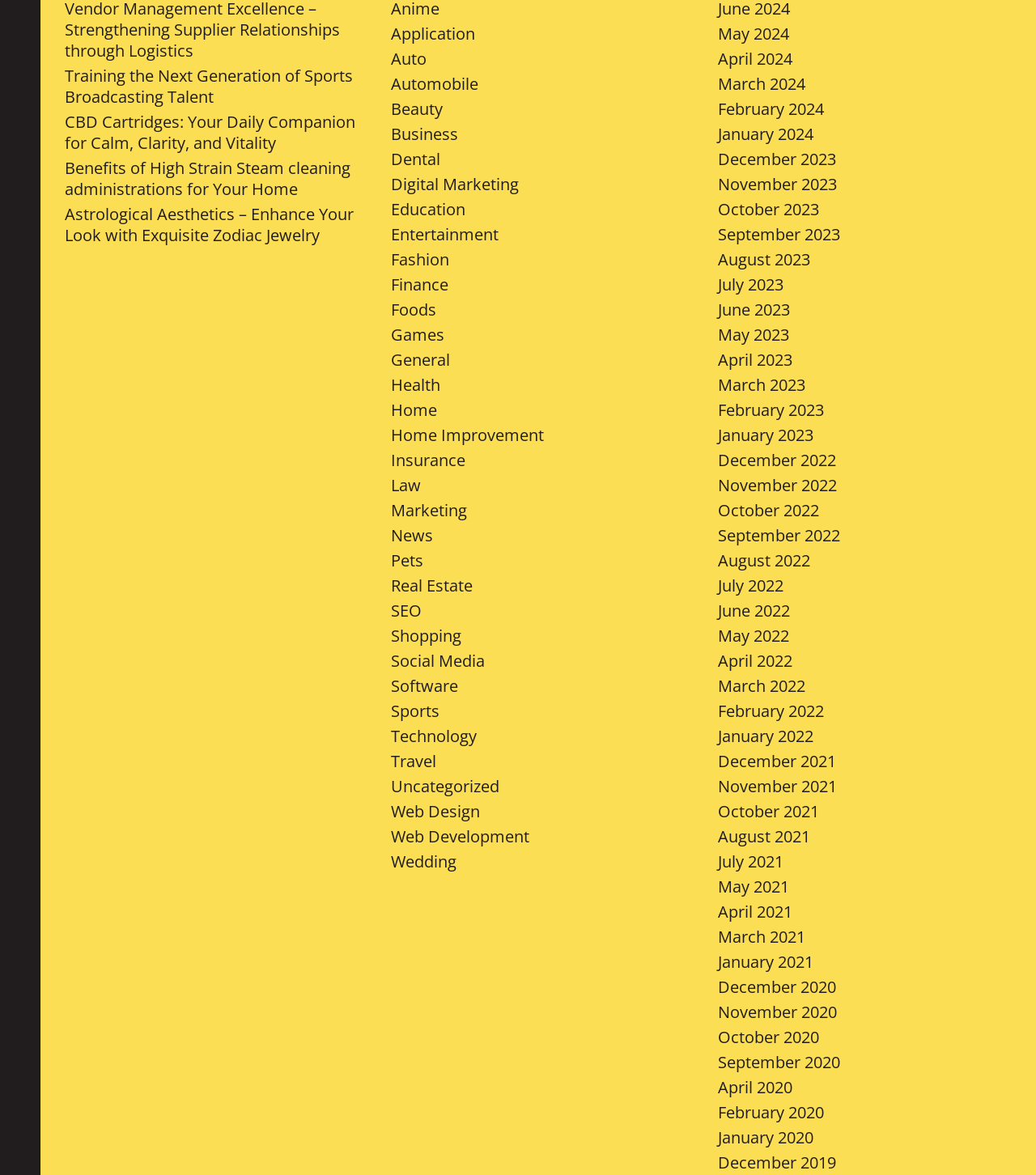Please provide a comprehensive answer to the question based on the screenshot: How are the articles on this webpage organized?

Upon examining the webpage, I notice that the articles are organized into categories, such as Auto, Beauty, and Business, and within each category, the articles are listed in reverse chronological order, with the most recent articles appearing first.